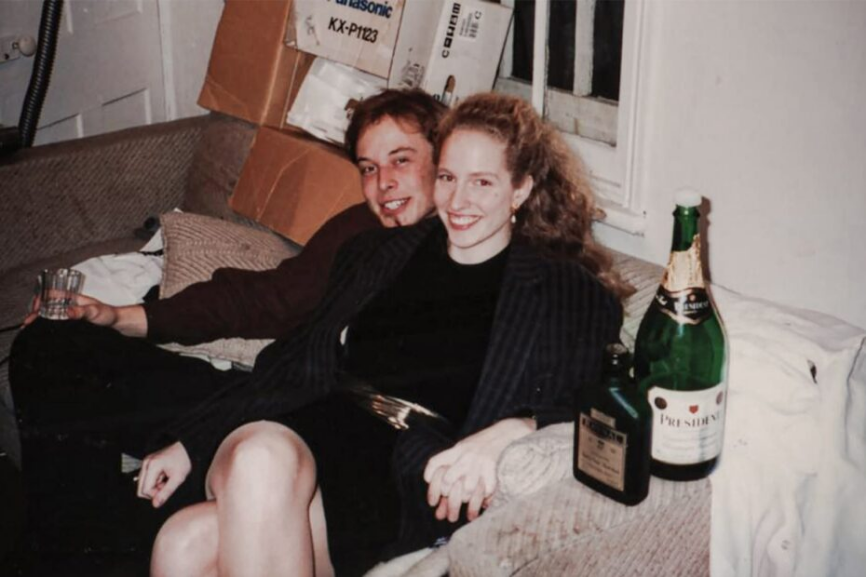Respond with a single word or phrase to the following question:
What is on the table nearby?

Bottles of alcohol